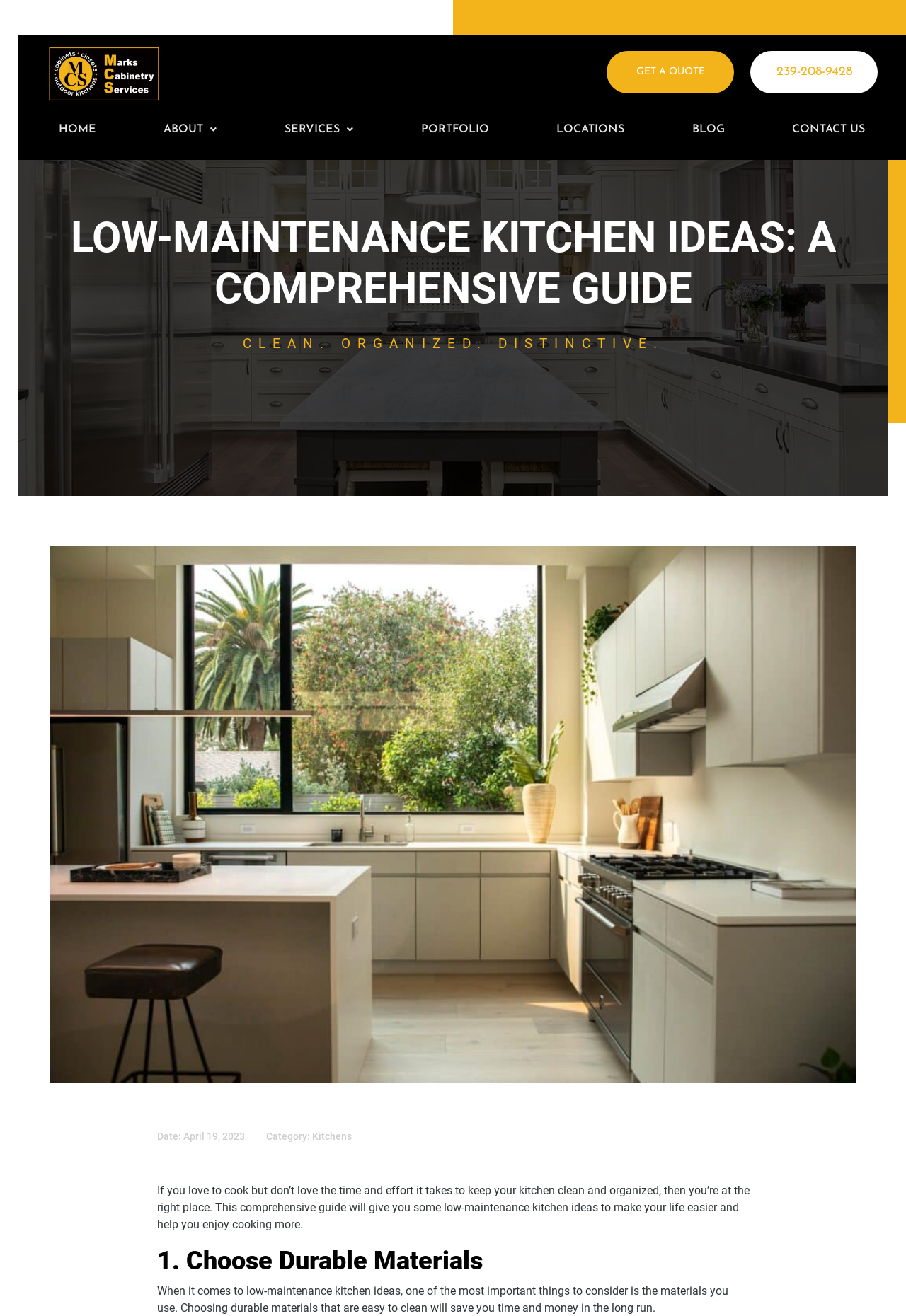Locate the bounding box coordinates of the clickable region to complete the following instruction: "Contact us."

[0.837, 0.086, 0.992, 0.111]